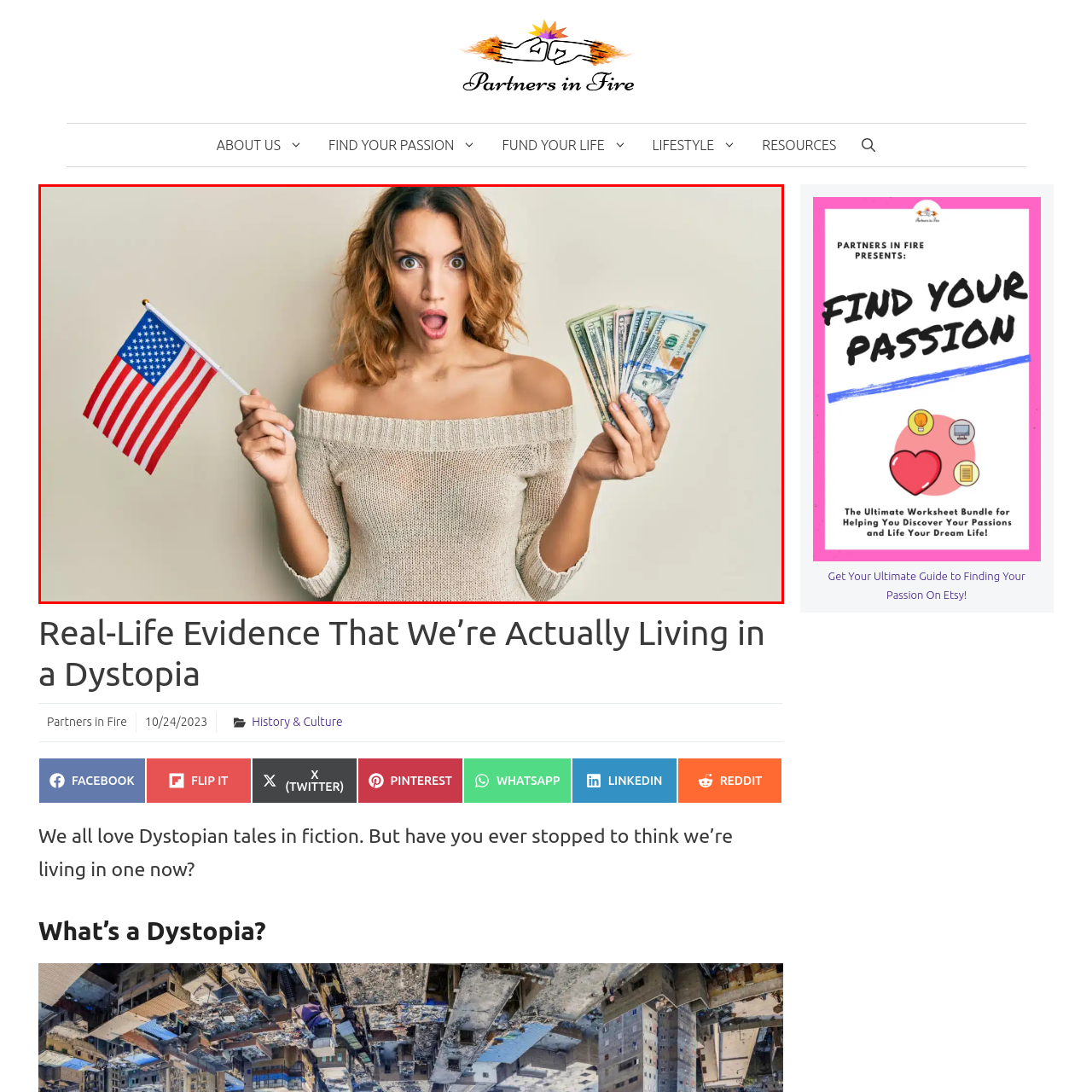View the image highlighted in red and provide one word or phrase: What is the woman's facial expression?

Shocked